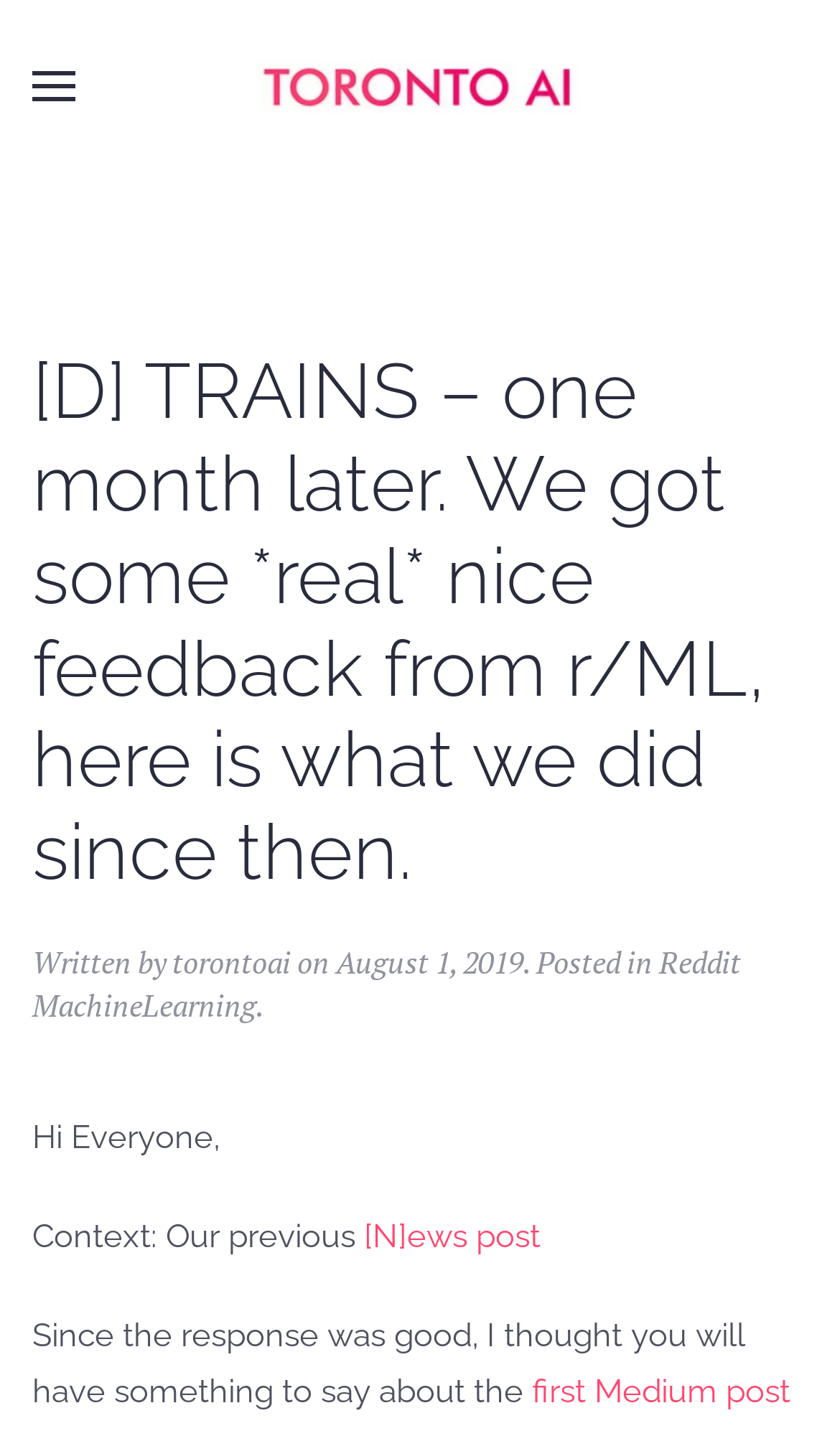Explain in detail what is displayed on the webpage.

The webpage appears to be a blog post or article from the Toronto AI Meetup. At the top left corner, there is a button to open a menu, accompanied by a small image. Next to it, on the top right corner, there is a link to go back to the home page, accompanied by an image with the text "TORONTO AI".

Below these elements, there is a heading that spans almost the entire width of the page, which reads "[D] TRAINS – one month later. We got some *real* nice feedback from r/ML, here is what we did since then." This heading is followed by a section that includes the author's name, "Written by torontoai", and the date of the post, "August 1, 2019".

The main content of the page starts with a greeting, "Hi Everyone," and then provides context about a previous news post. The text explains that the response to the previous post was good, and the author thought the readers would have something to say about it. There is a link to the previous news post in the middle of the text.

Overall, the webpage has a simple layout with a clear hierarchy of elements, making it easy to navigate and read.